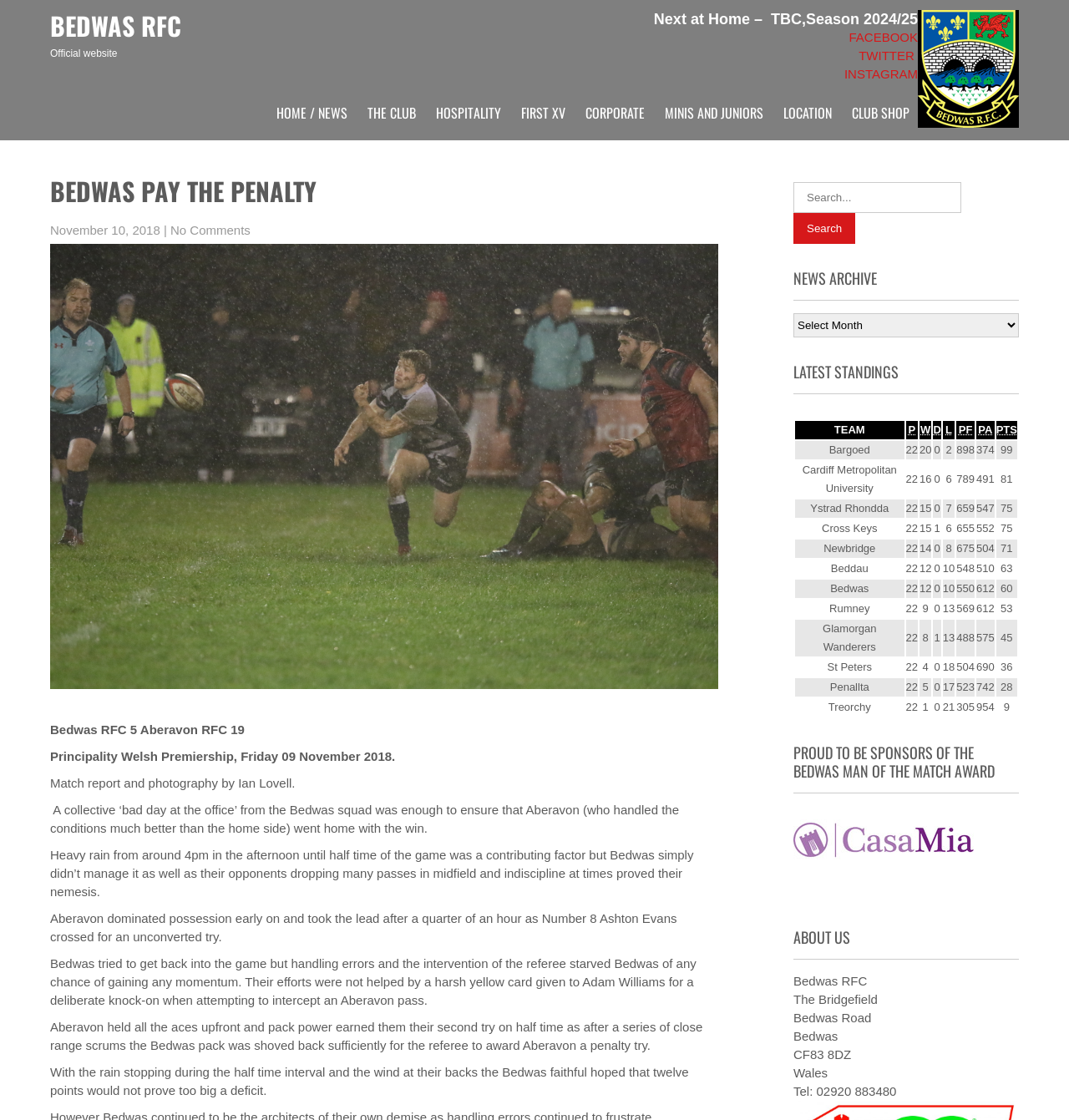Please find the bounding box coordinates of the clickable region needed to complete the following instruction: "Click on the 'FACEBOOK' link". The bounding box coordinates must consist of four float numbers between 0 and 1, i.e., [left, top, right, bottom].

[0.794, 0.027, 0.859, 0.04]